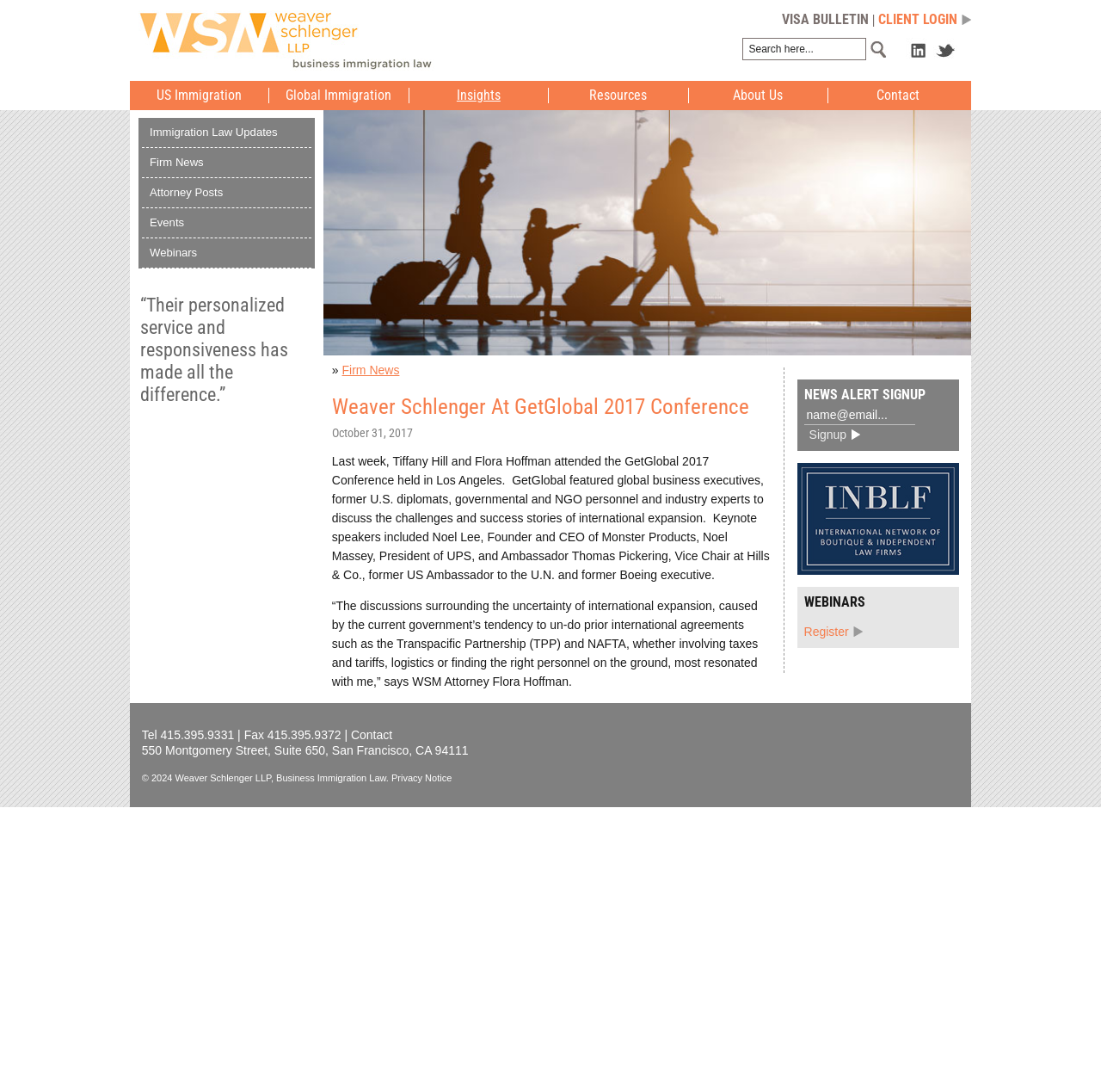Provide the bounding box coordinates of the section that needs to be clicked to accomplish the following instruction: "Read firm news."

[0.311, 0.332, 0.363, 0.345]